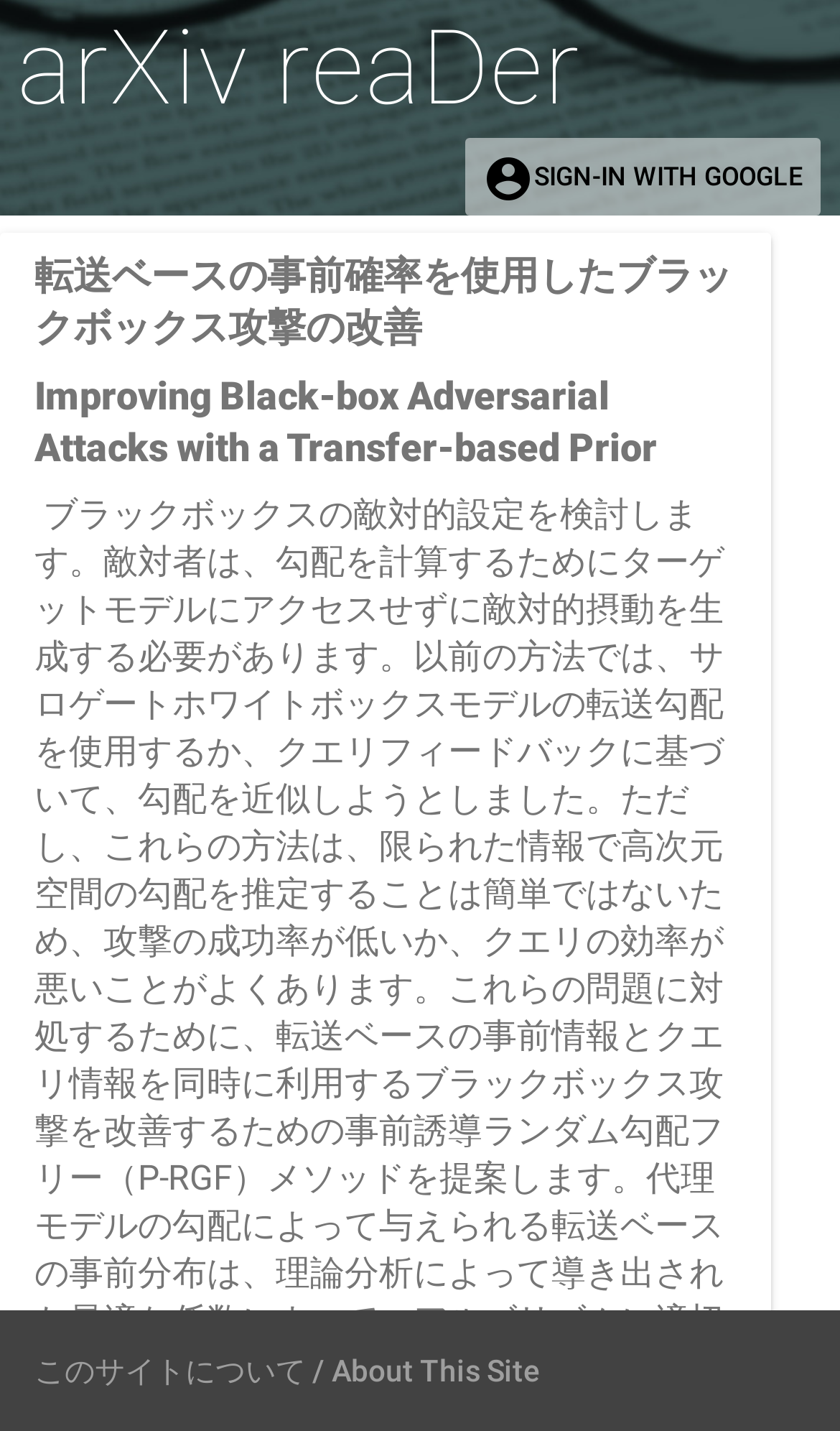From the image, can you give a detailed response to the question below:
What is the function of the button in the top right corner?

The button in the top right corner has an icon of a person and the text 'SIGN-IN WITH GOOGLE'. This suggests that the button allows users to sign in to the webpage using their Google account.